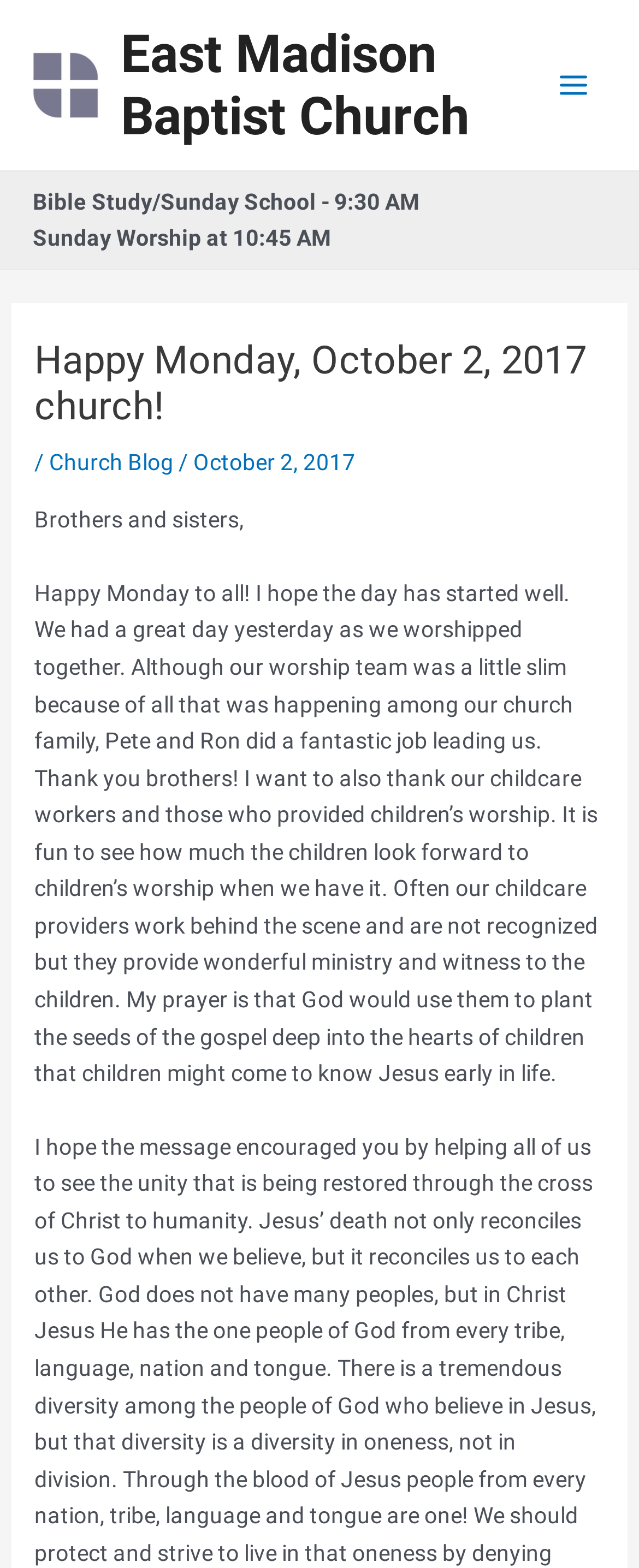Utilize the details in the image to thoroughly answer the following question: What is the purpose of the childcare workers?

The purpose of the childcare workers can be found in the long paragraph of text, where it is written that 'My prayer is that God would use them to plant the seeds of the gospel deep into the hearts of children that children might come to know Jesus early in life'.